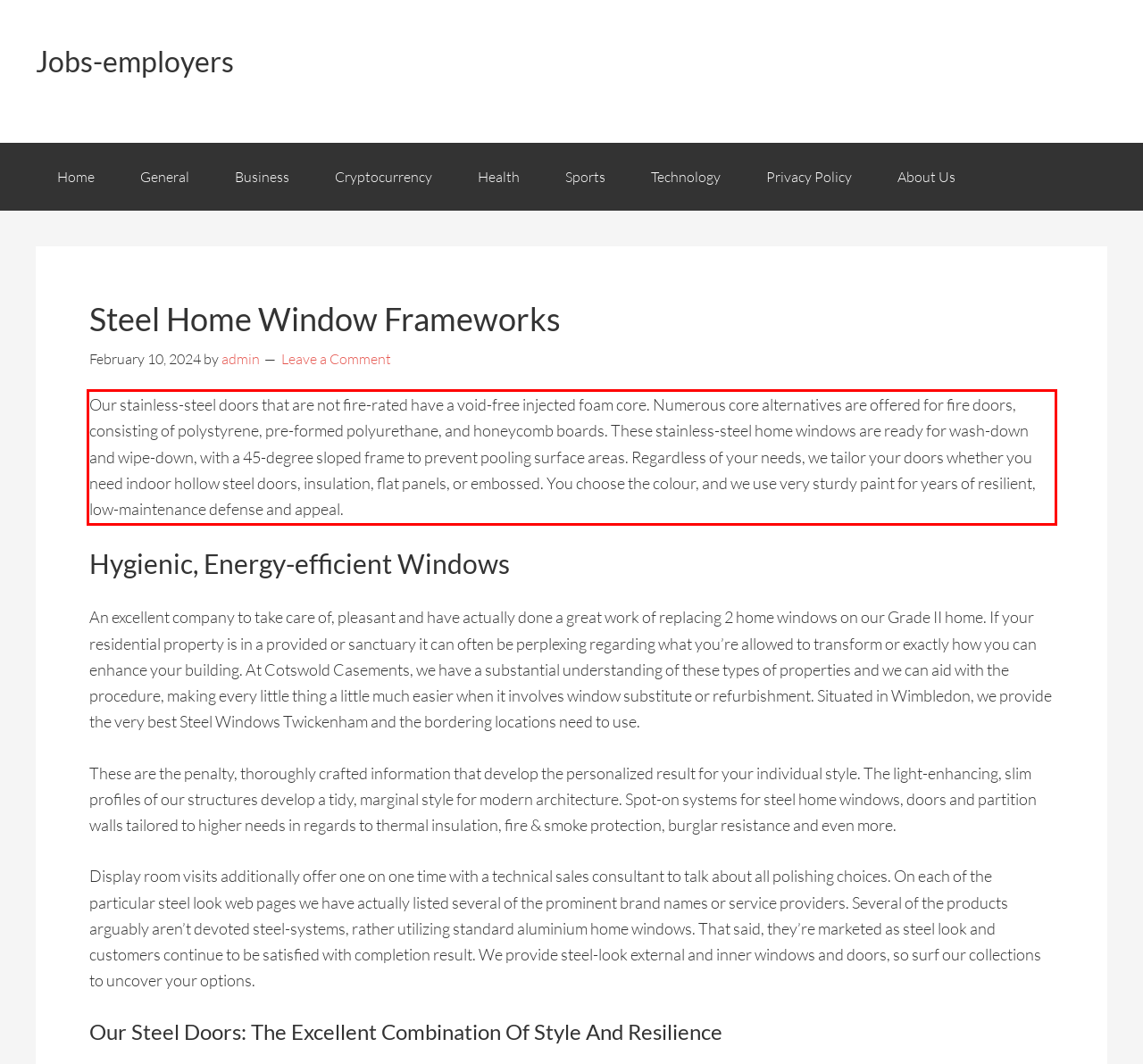Examine the screenshot of the webpage, locate the red bounding box, and generate the text contained within it.

Our stainless-steel doors that are not fire-rated have a void-free injected foam core. Numerous core alternatives are offered for fire doors, consisting of polystyrene, pre-formed polyurethane, and honeycomb boards. These stainless-steel home windows are ready for wash-down and wipe-down, with a 45-degree sloped frame to prevent pooling surface areas. Regardless of your needs, we tailor your doors whether you need indoor hollow steel doors, insulation, flat panels, or embossed. You choose the colour, and we use very sturdy paint for years of resilient, low-maintenance defense and appeal.